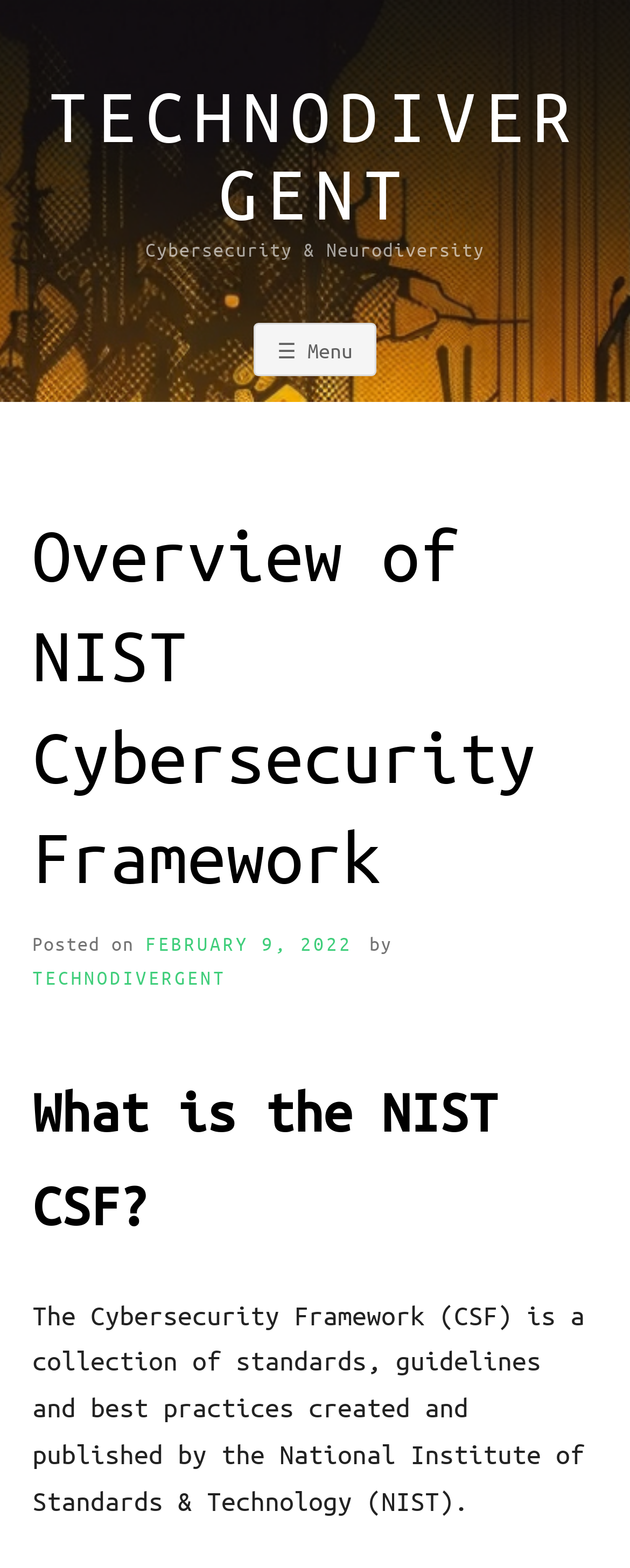Locate and extract the text of the main heading on the webpage.

Overview of NIST Cybersecurity Framework